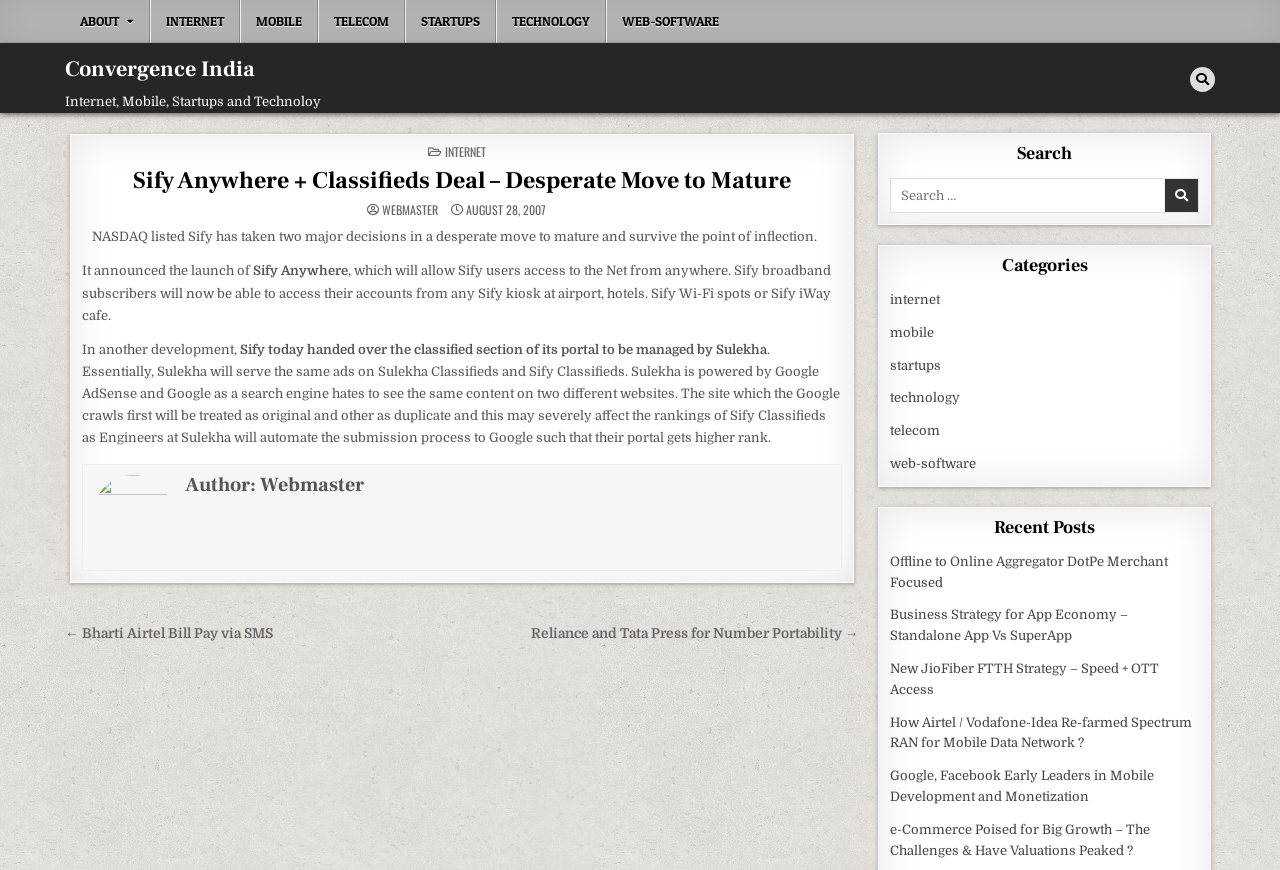Identify the bounding box coordinates for the UI element described as: "REPORT".

None